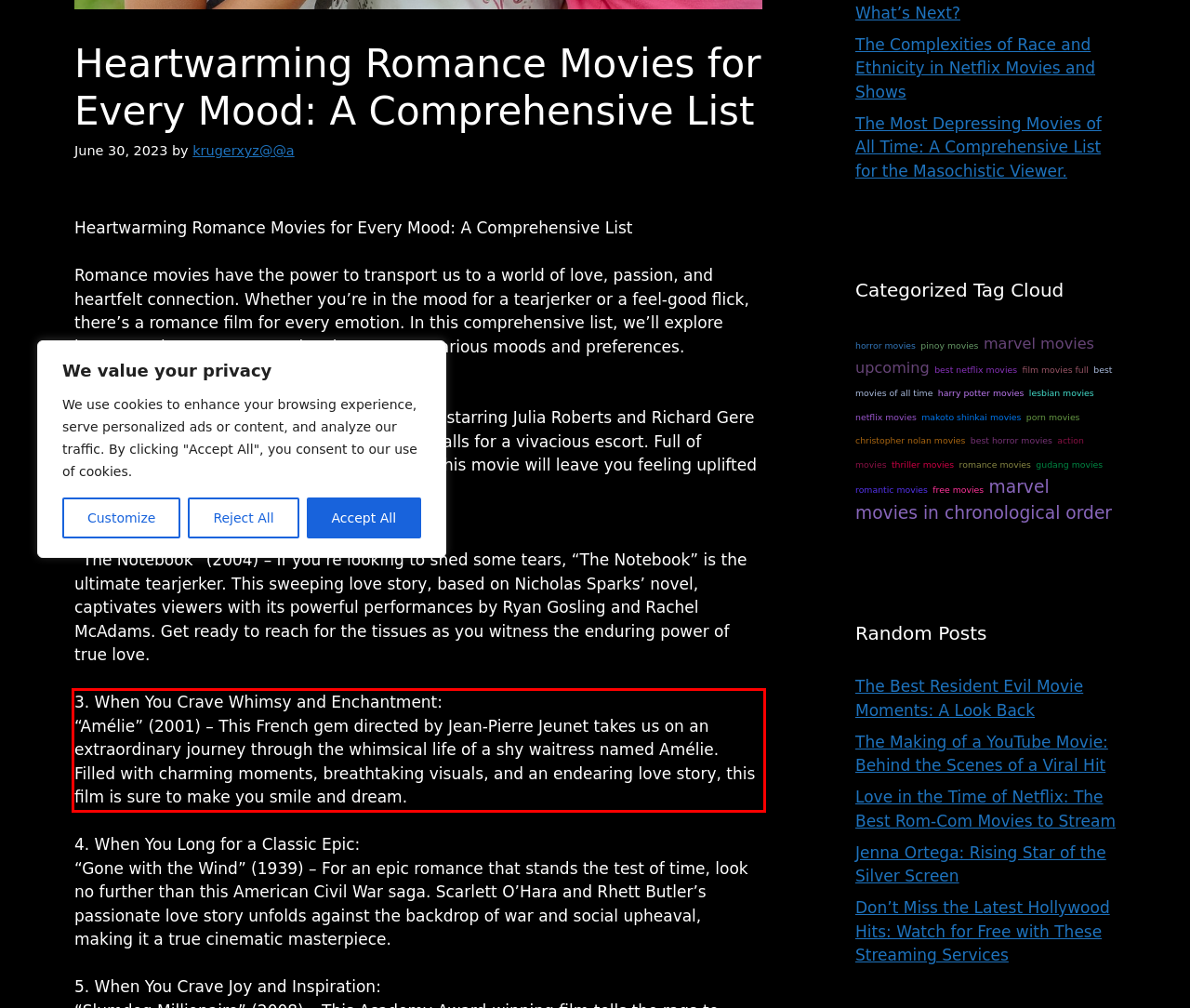Examine the screenshot of the webpage, locate the red bounding box, and perform OCR to extract the text contained within it.

3. When You Crave Whimsy and Enchantment: “Amélie” (2001) – This French gem directed by Jean-Pierre Jeunet takes us on an extraordinary journey through the whimsical life of a shy waitress named Amélie. Filled with charming moments, breathtaking visuals, and an endearing love story, this film is sure to make you smile and dream.